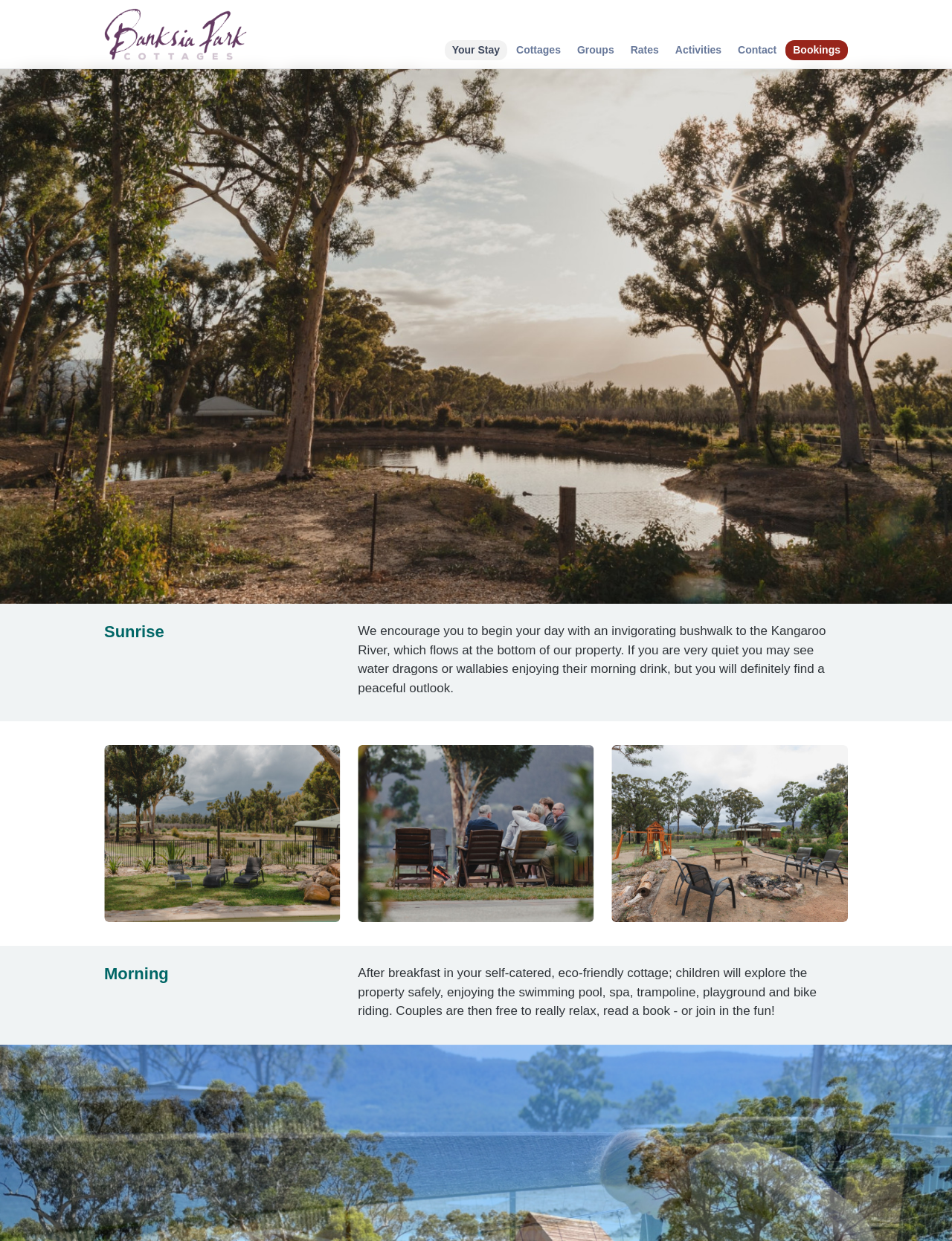What facilities are available for children?
From the image, respond with a single word or phrase.

Swimming pool, spa, trampoline, playground, bike riding